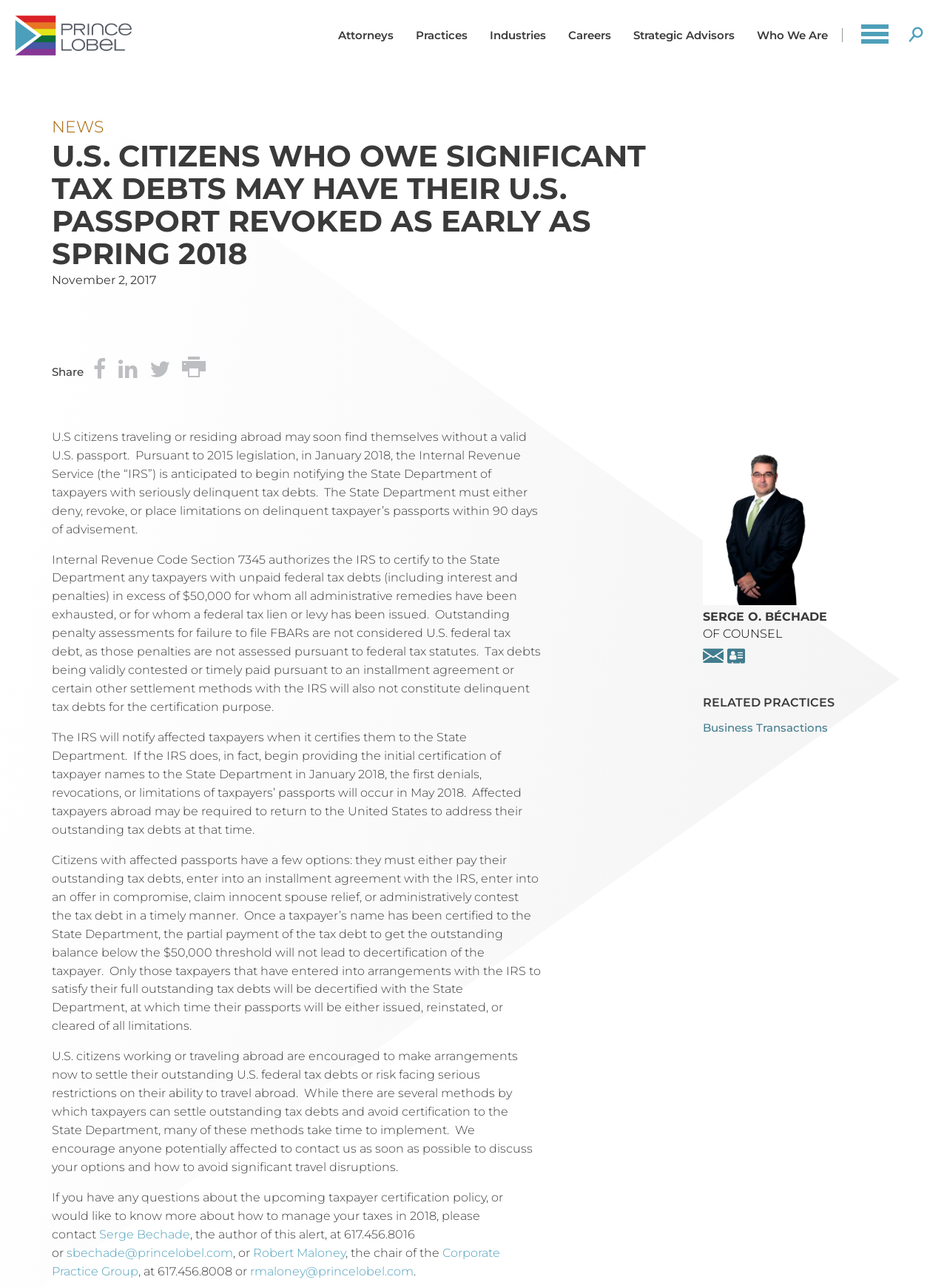Respond to the question below with a concise word or phrase:
What is the topic of the news article?

U.S. passport revocation